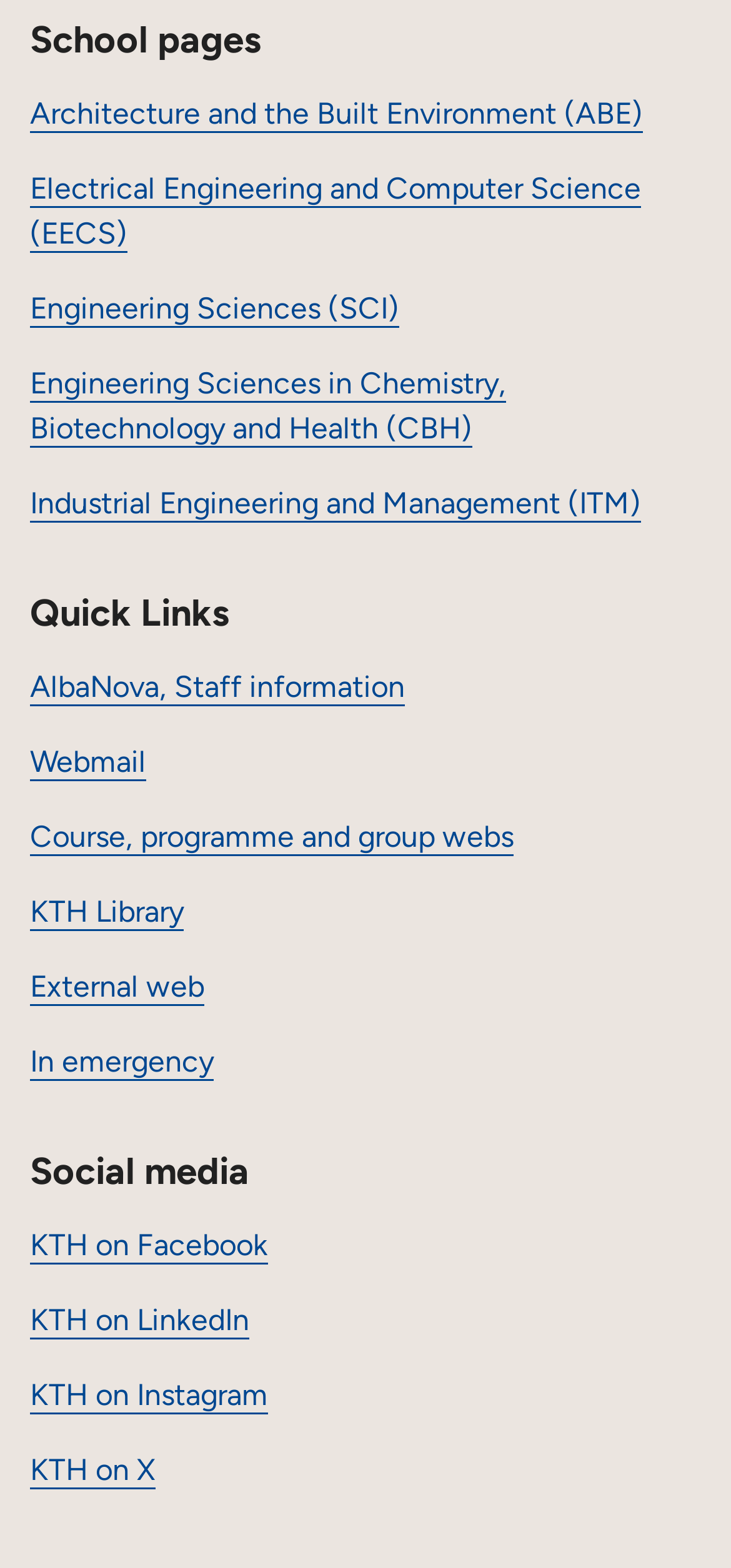How many school pages are listed?
Please provide a comprehensive answer based on the contents of the image.

I counted the number of links under the 'School pages' heading, which are 'Architecture and the Built Environment (ABE)', 'Electrical Engineering and Computer Science (EECS)', 'Engineering Sciences (SCI)', 'Engineering Sciences in Chemistry, Biotechnology and Health (CBH)', 'Industrial Engineering and Management (ITM)'. There are 6 links in total.